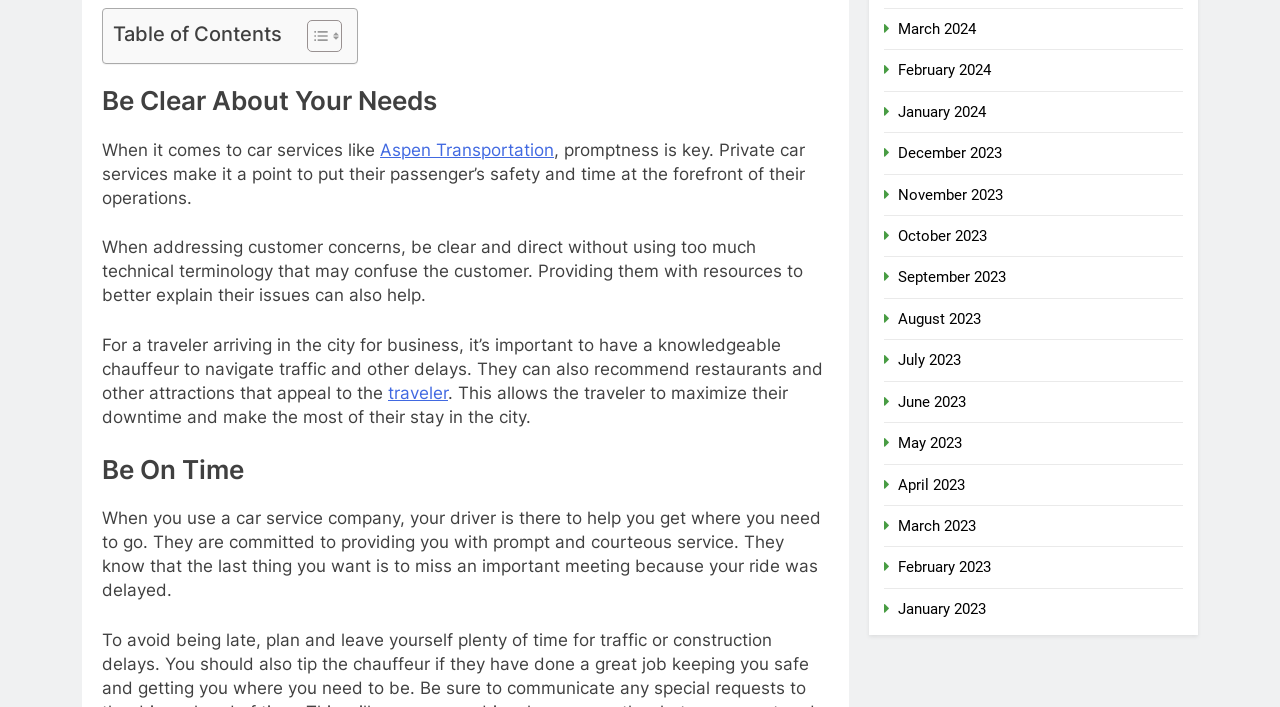Give the bounding box coordinates for the element described by: "Toggle".

[0.228, 0.027, 0.263, 0.075]